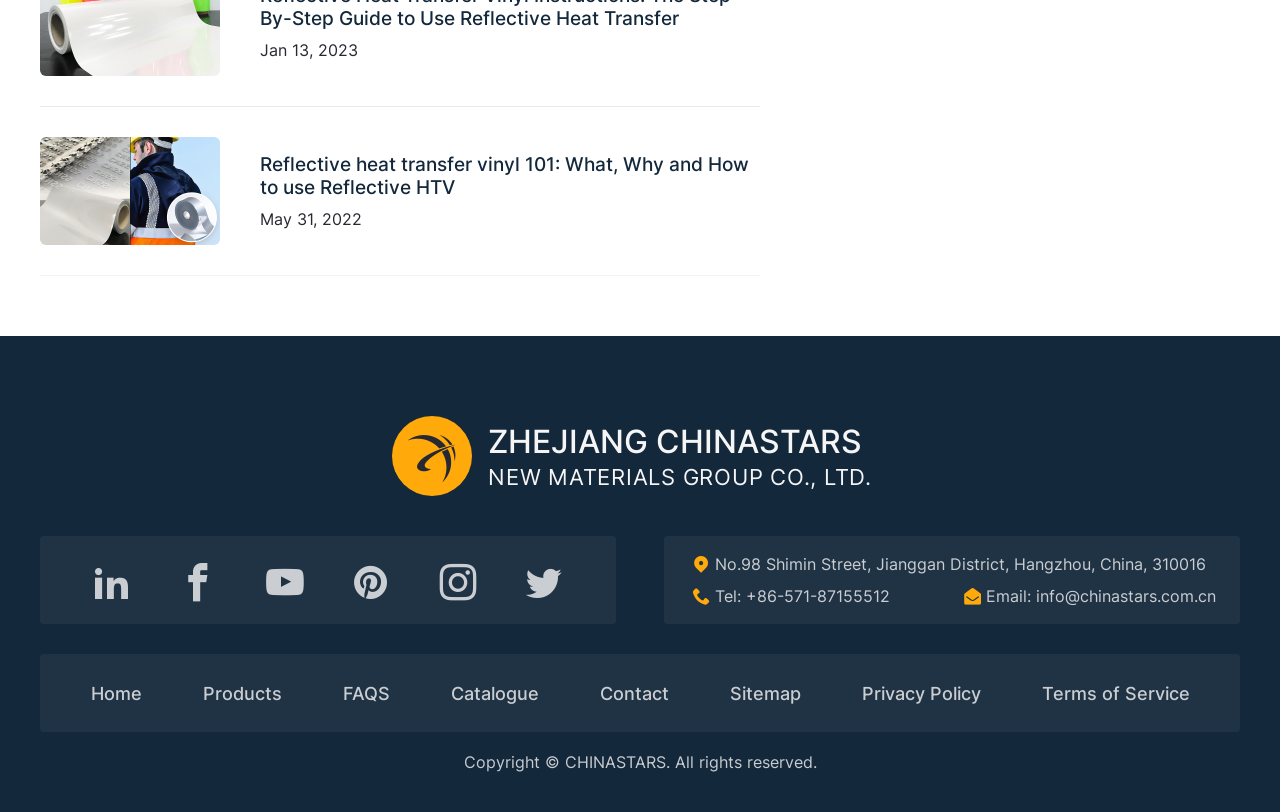What is the topic of the article?
Please respond to the question thoroughly and include all relevant details.

I found the topic of the article by looking at the heading element with the text 'Reflective heat transfer vinyl 101: What, Why and How to use Reflective HTV' which is located at the top of the page.